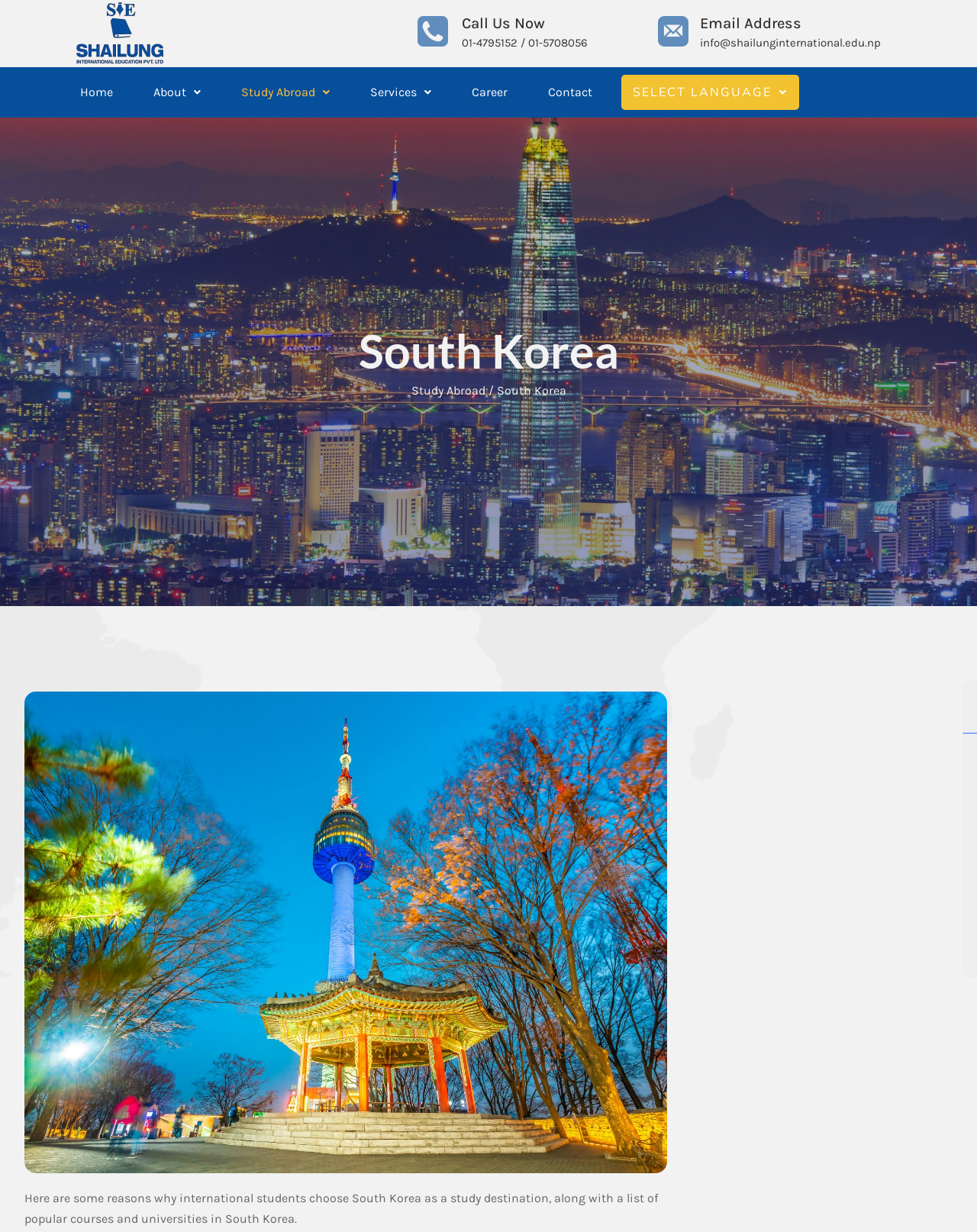Based on the image, provide a detailed and complete answer to the question: 
What is the email address to contact for inquiry?

I found the email address by looking at the top-right section of the webpage, where it says 'Email Address' followed by the email address.